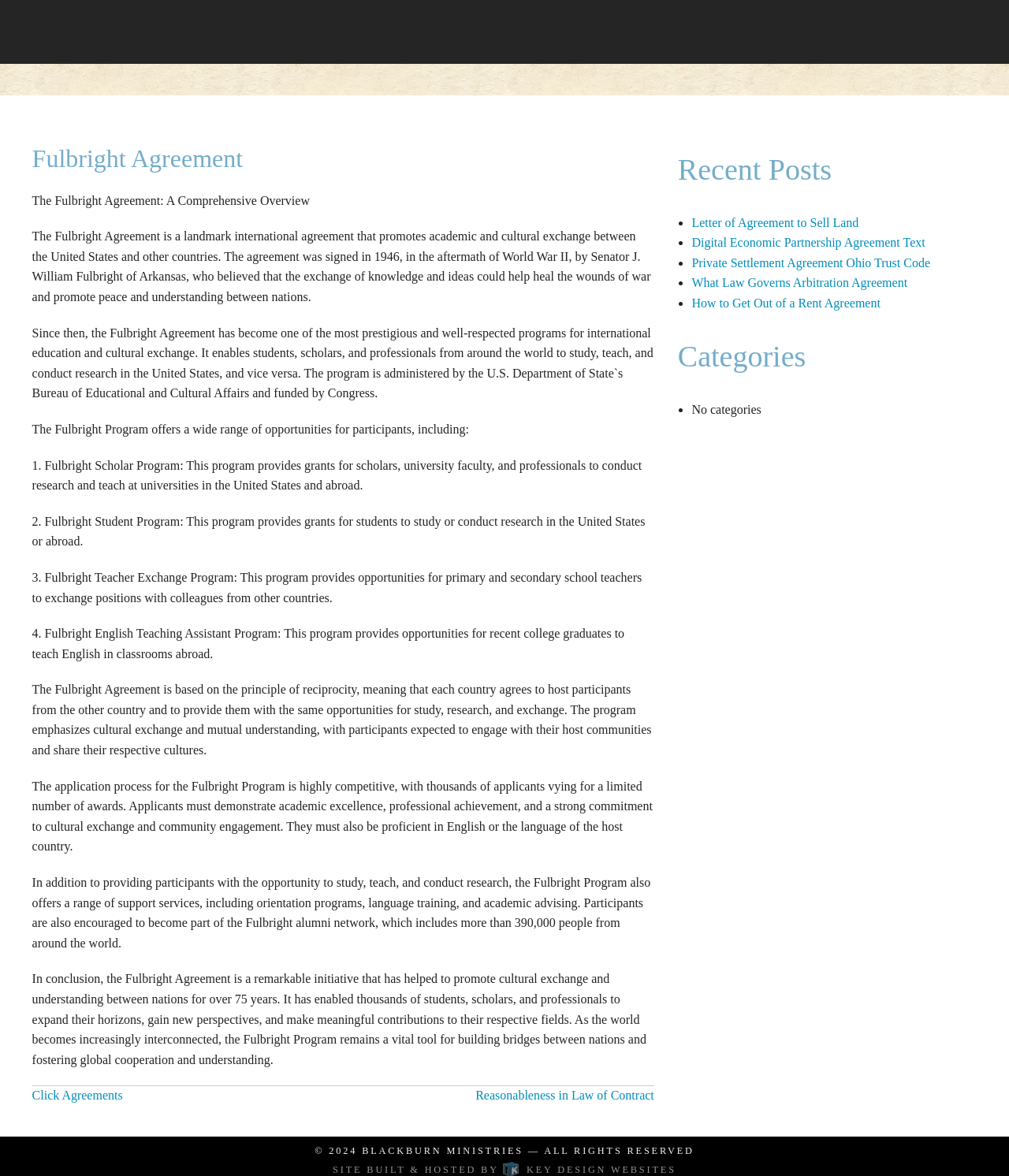How many programs are offered by the Fulbright Program?
Using the image as a reference, answer with just one word or a short phrase.

4